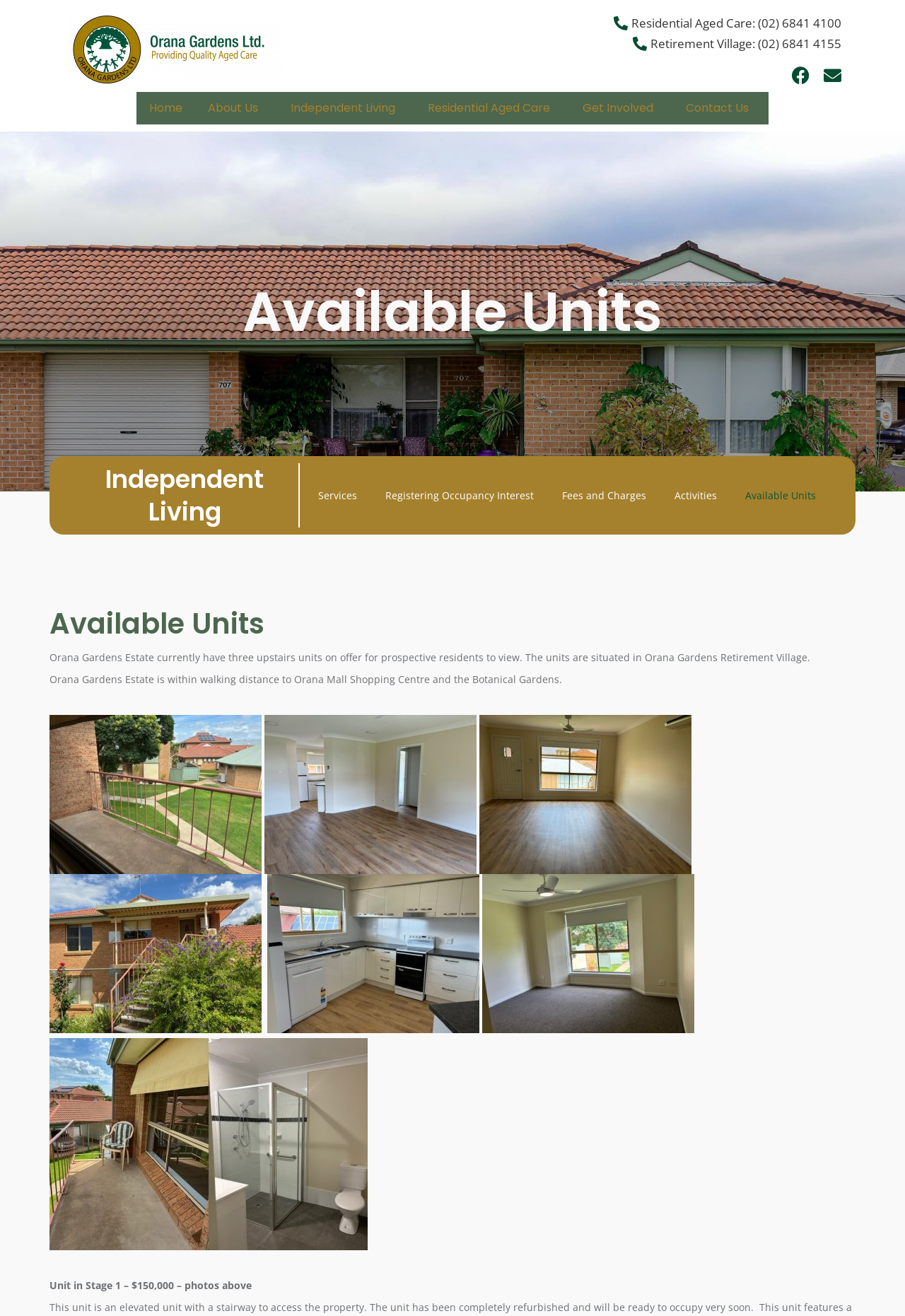Please determine the bounding box coordinates of the clickable area required to carry out the following instruction: "Contact Us". The coordinates must be four float numbers between 0 and 1, represented as [left, top, right, bottom].

[0.744, 0.07, 0.849, 0.095]